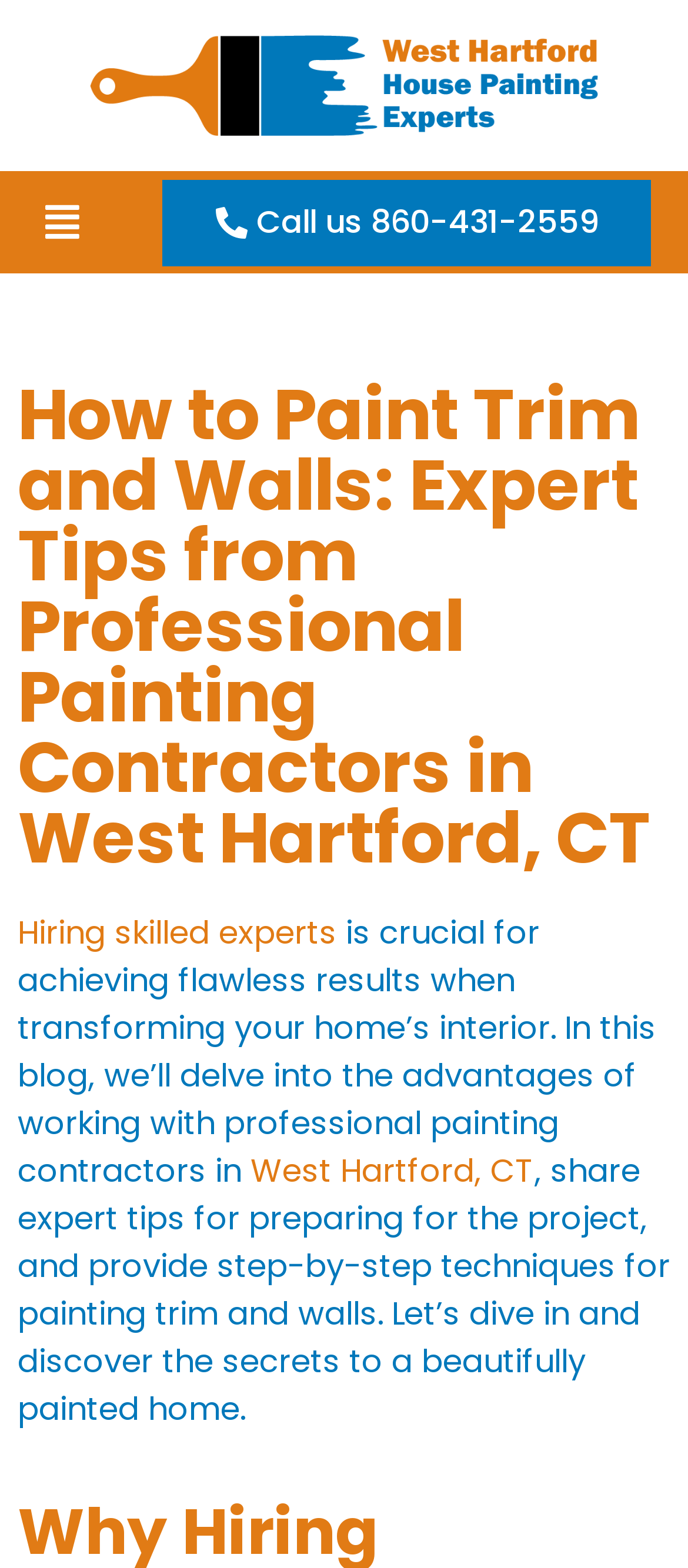What is the purpose of the blog?
Answer the question in a detailed and comprehensive manner.

I inferred this by reading the static text element that says 'In this blog, we’ll delve into the advantages of working with professional painting contractors in West Hartford, CT, share expert tips for preparing for the project, and provide step-by-step techniques for painting trim and walls.' which suggests that the purpose of the blog is to share expert tips and provide guidance on painting.